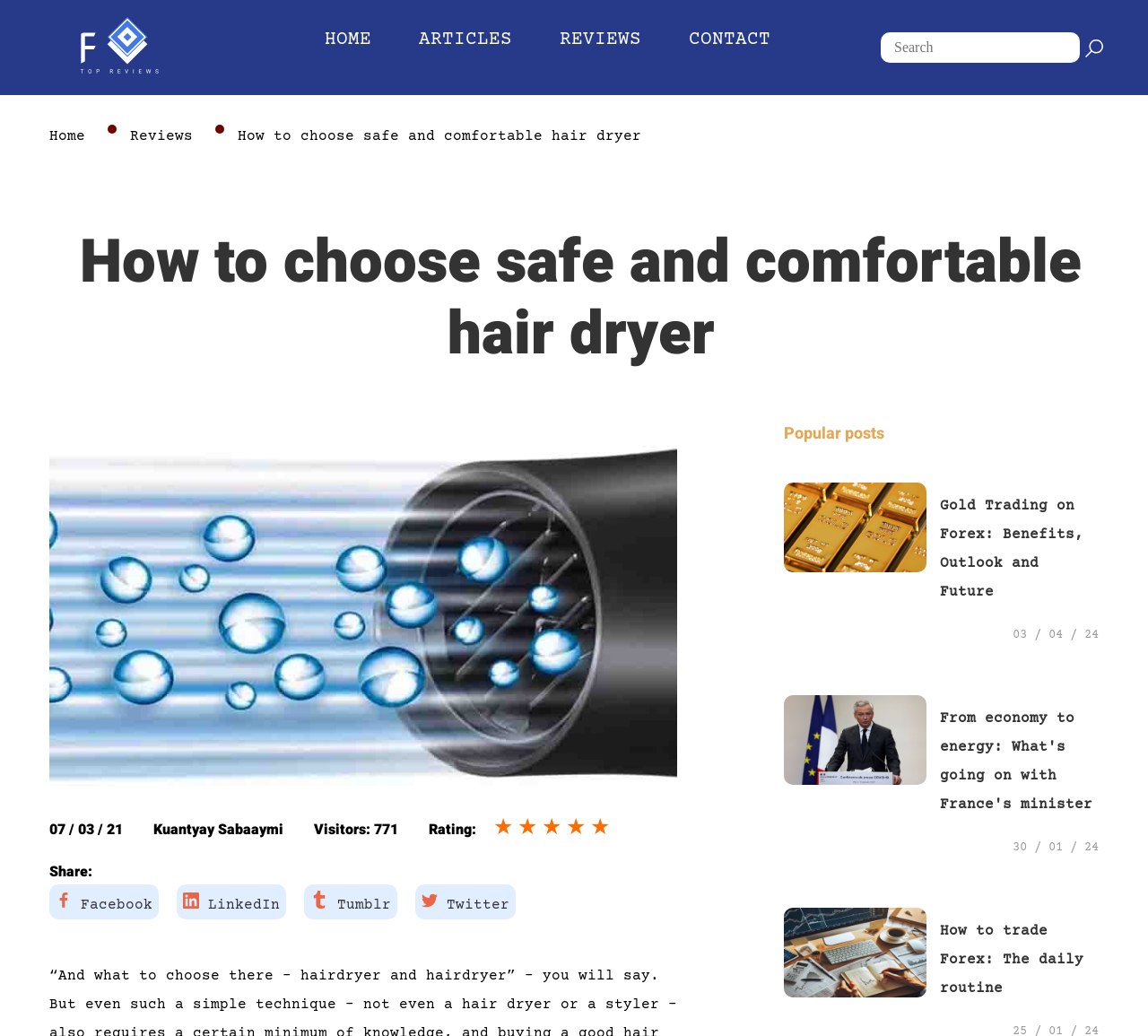Please specify the bounding box coordinates of the clickable region necessary for completing the following instruction: "Read popular post 'How to choose safe and comfortable hair dryer'". The coordinates must consist of four float numbers between 0 and 1, i.e., [left, top, right, bottom].

[0.683, 0.466, 0.807, 0.552]